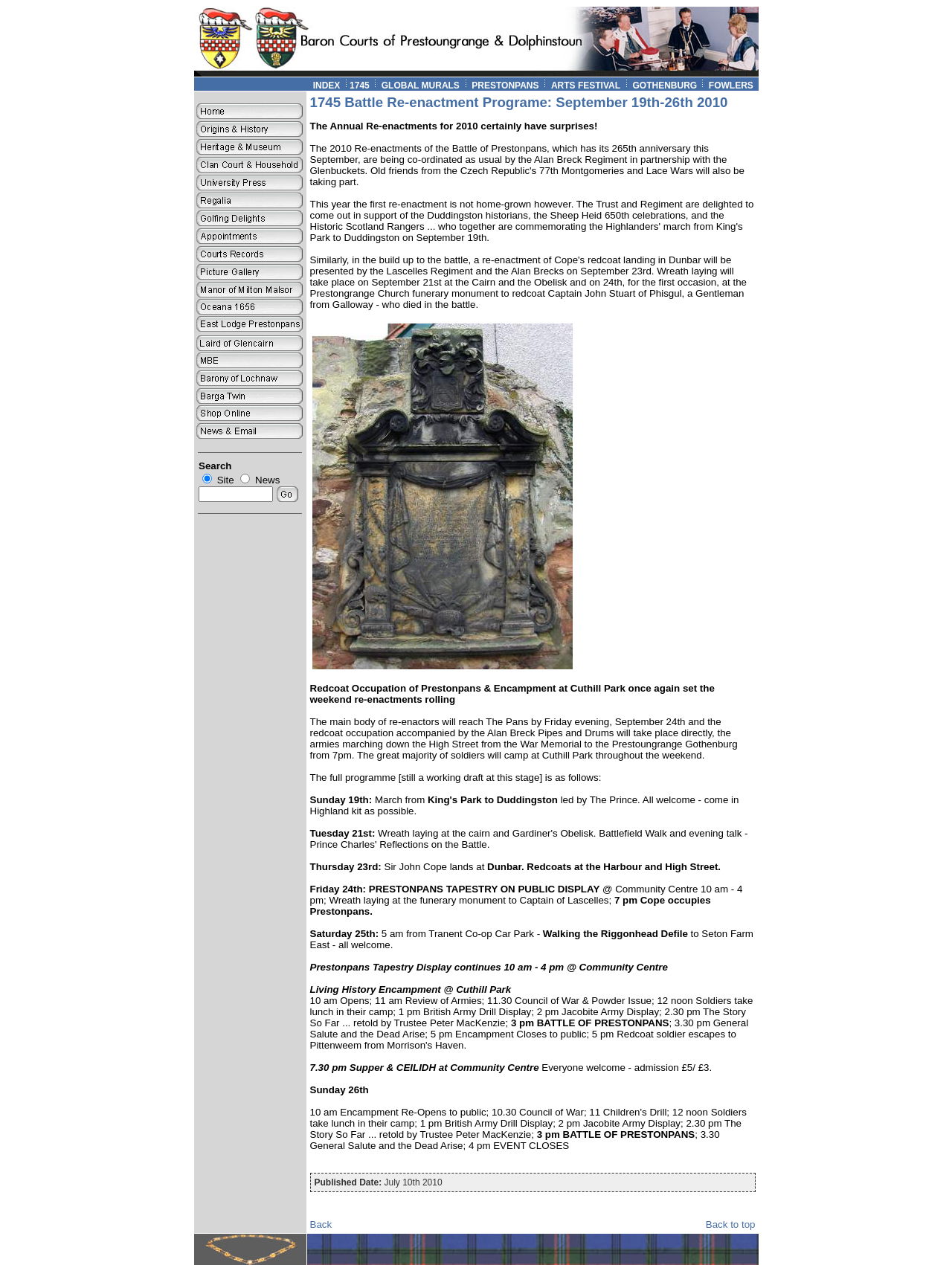Please find and provide the title of the webpage.

1745 Battle Re-enactment Programe: September 19th-26th 2010